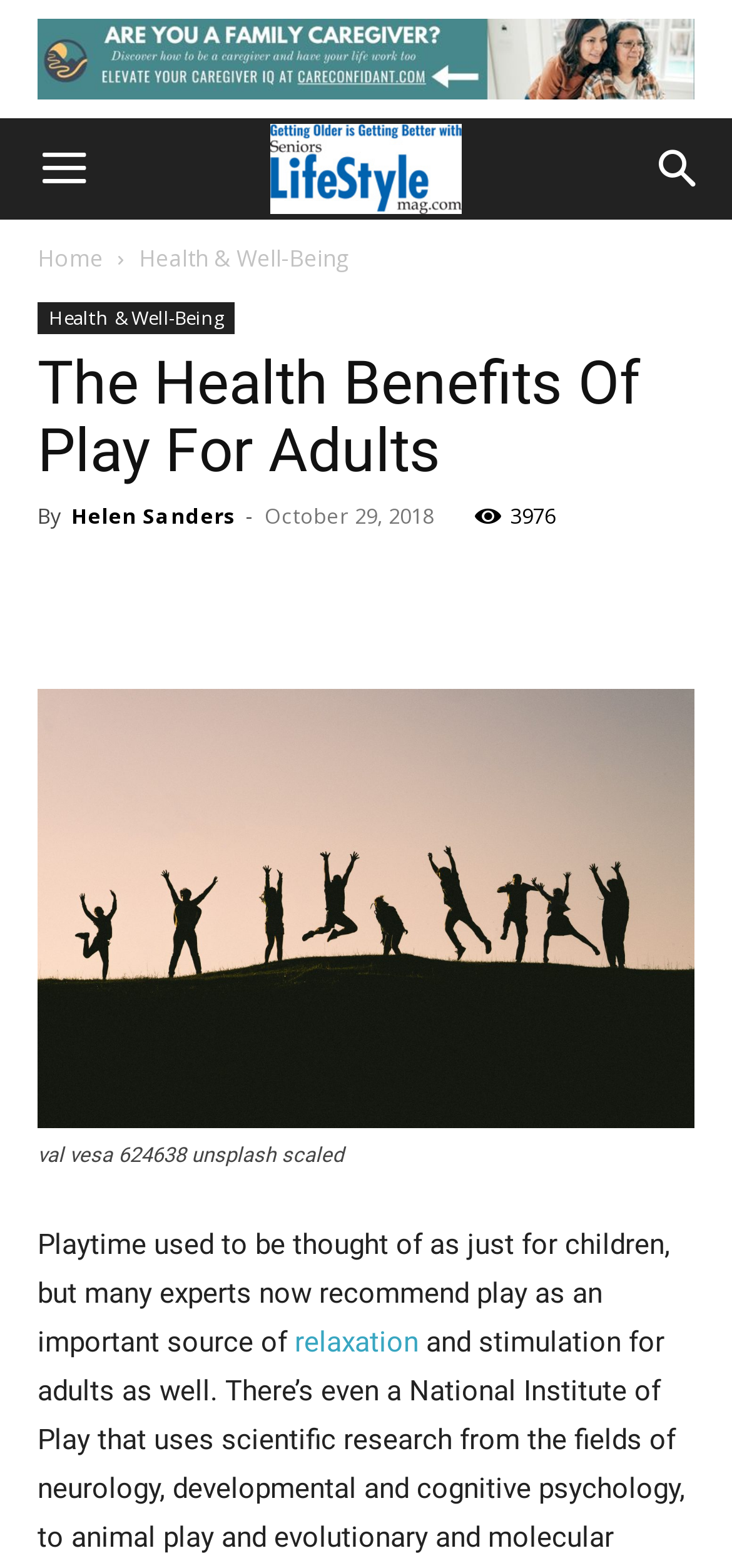What is the date of the article?
Can you offer a detailed and complete answer to this question?

The date of the article can be determined by looking at the text 'October 29, 2018' which is located below the author's name.